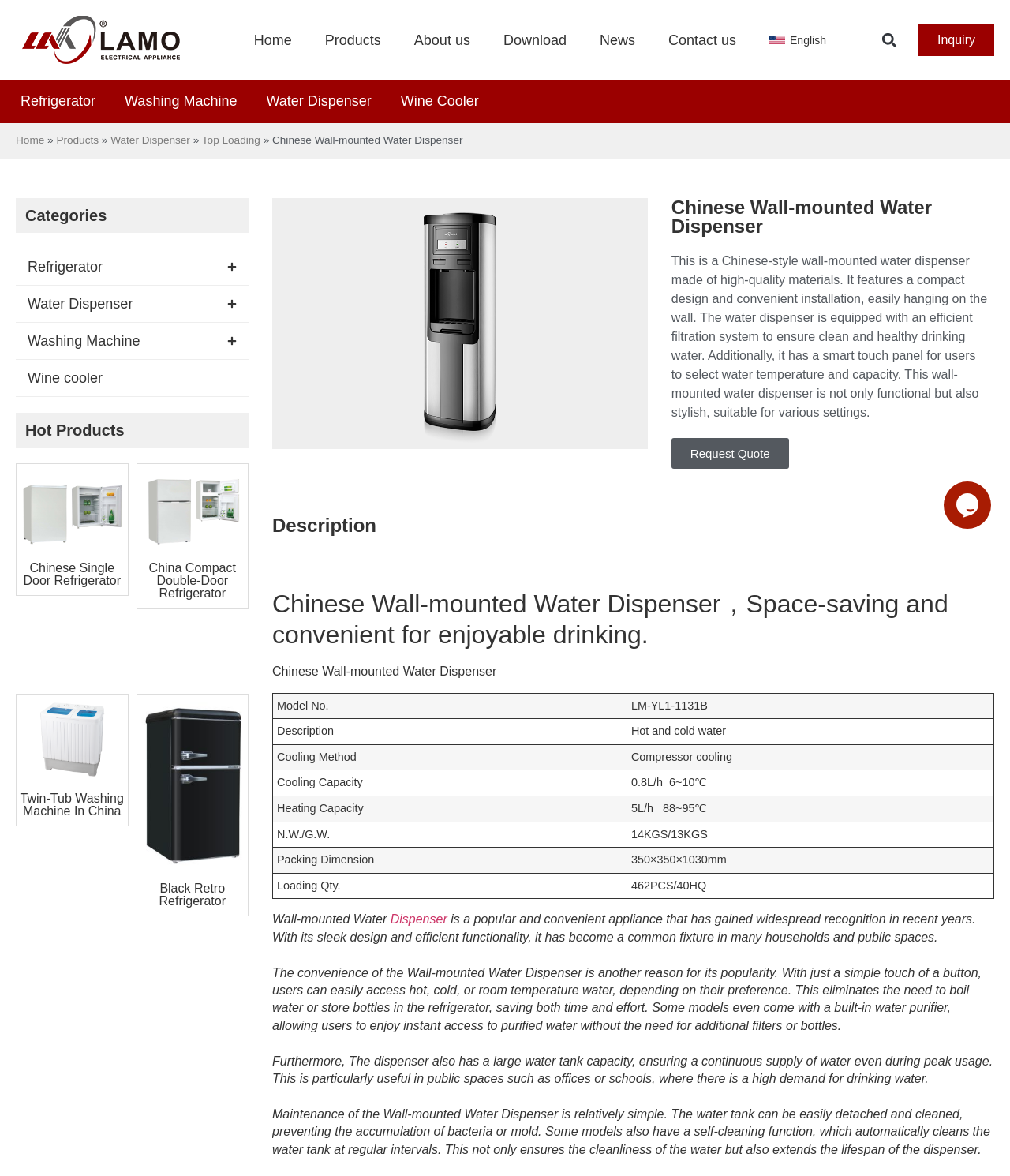Please identify and generate the text content of the webpage's main heading.

Chinese Wall-mounted Water Dispenser